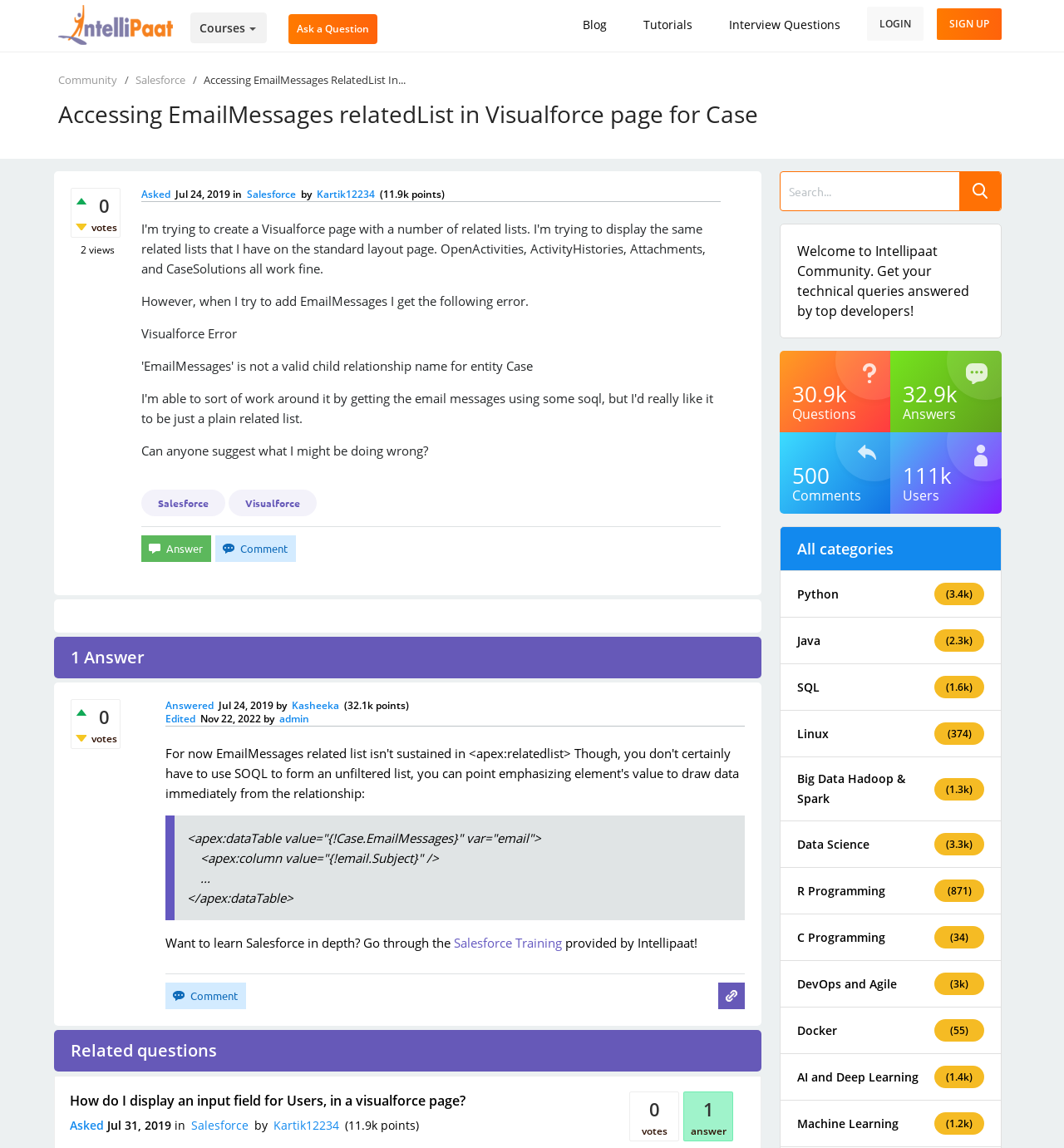Identify the bounding box for the element characterized by the following description: "Data Science".

[0.749, 0.727, 0.817, 0.744]